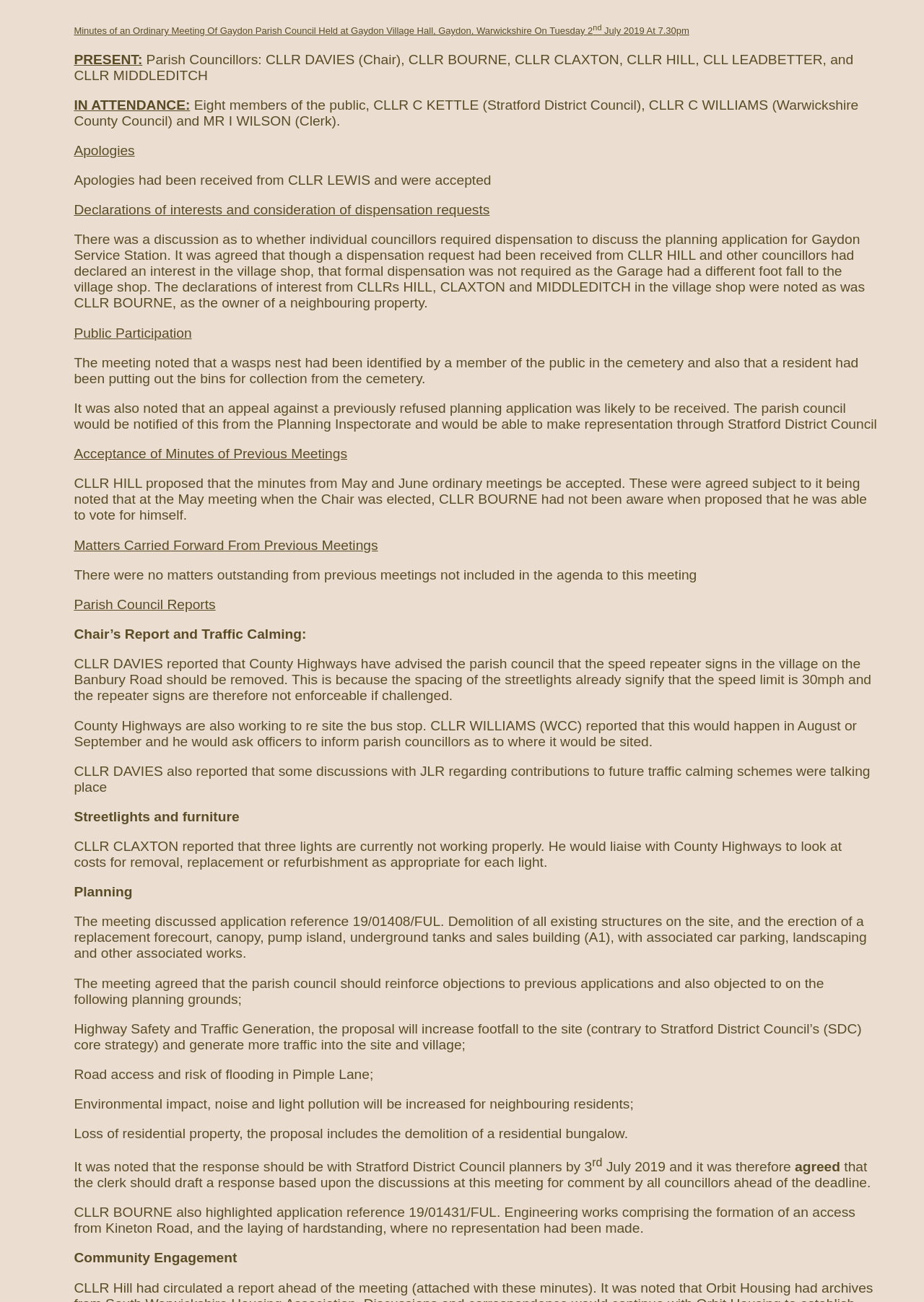What was the date of the ordinary meeting of Gaydon Parish Council?
Provide a one-word or short-phrase answer based on the image.

2nd July 2019